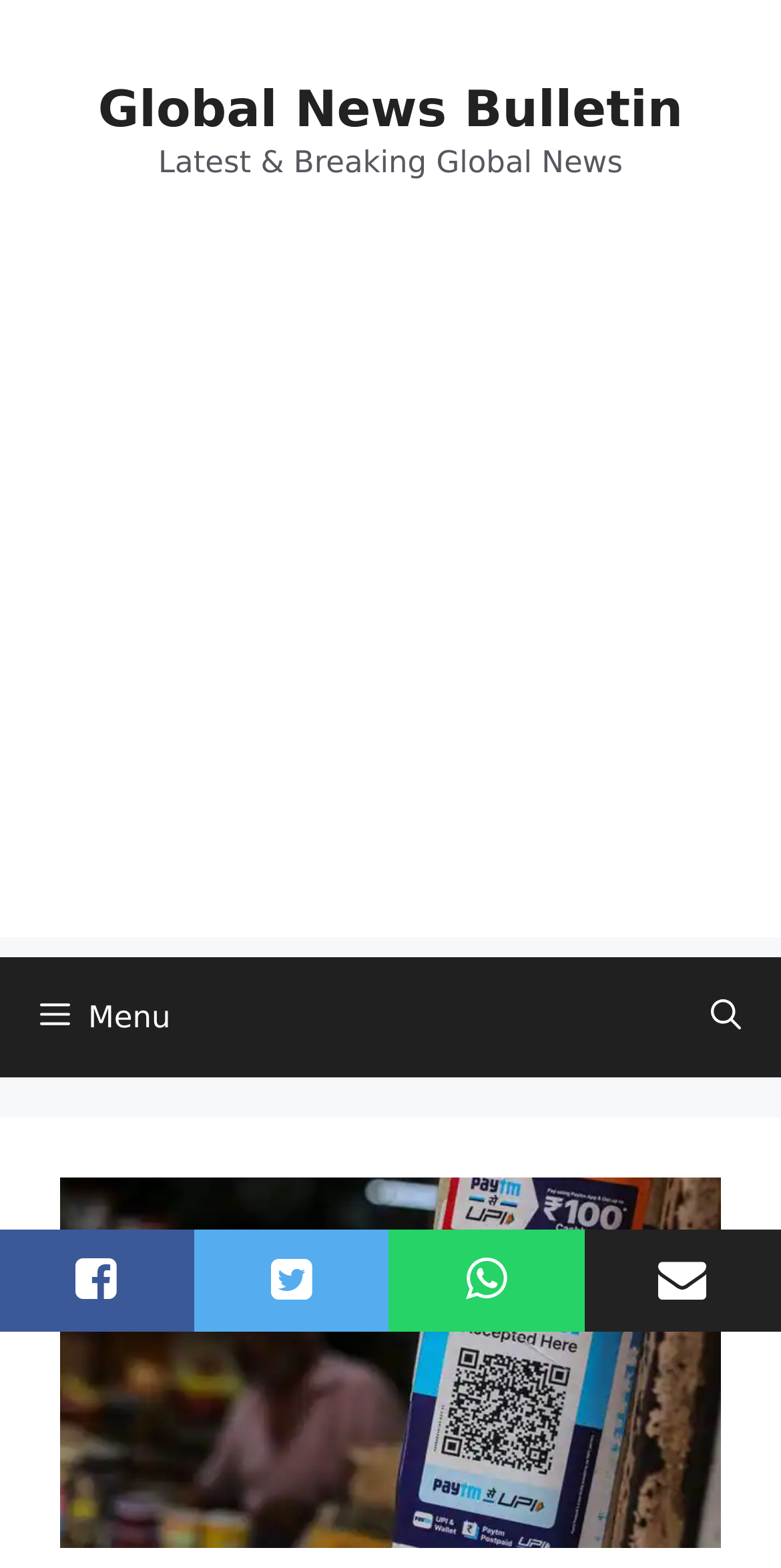Determine the bounding box for the described UI element: "aria-label="Open search"".

[0.859, 0.61, 1.0, 0.686]